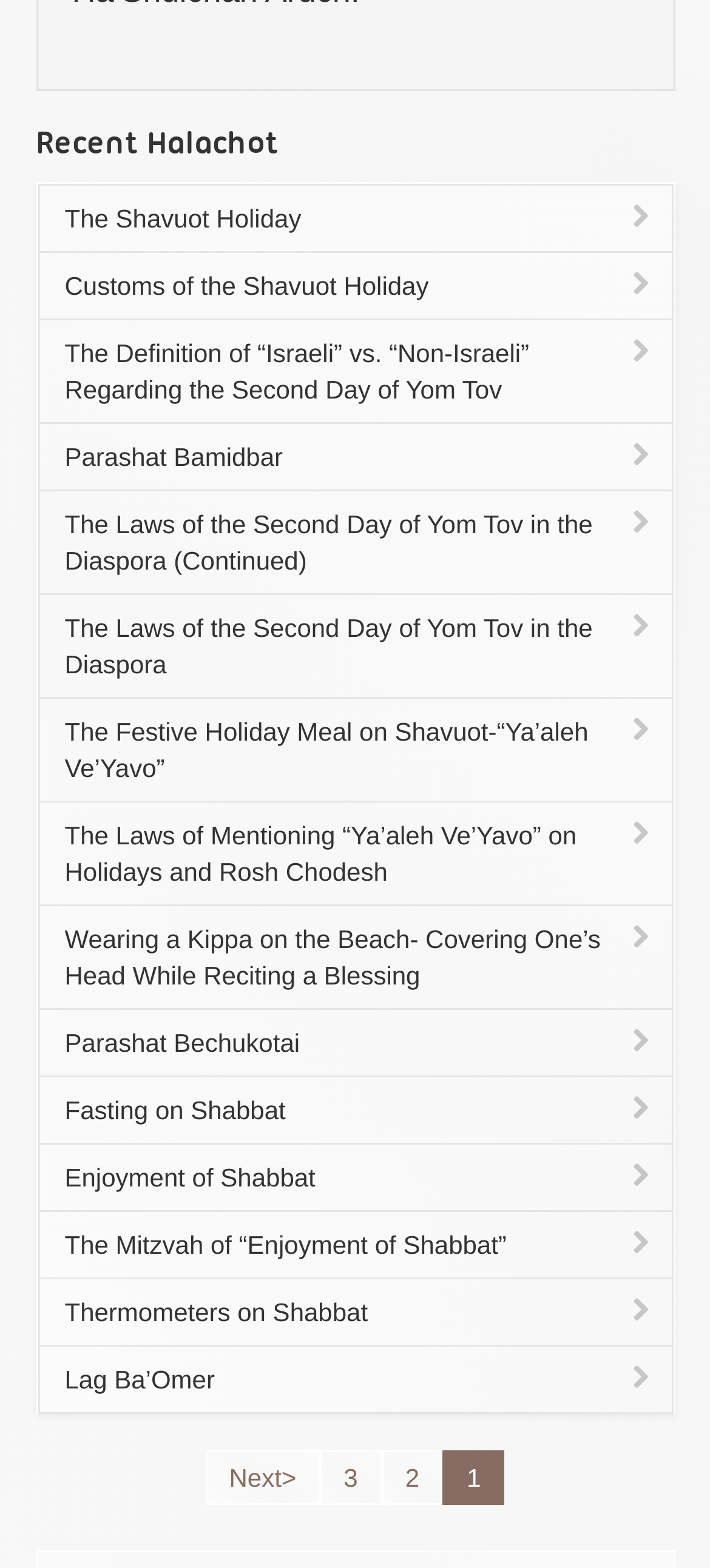What is the purpose of the links on the webpage?
Look at the image and answer the question with a single word or phrase.

To access halachot